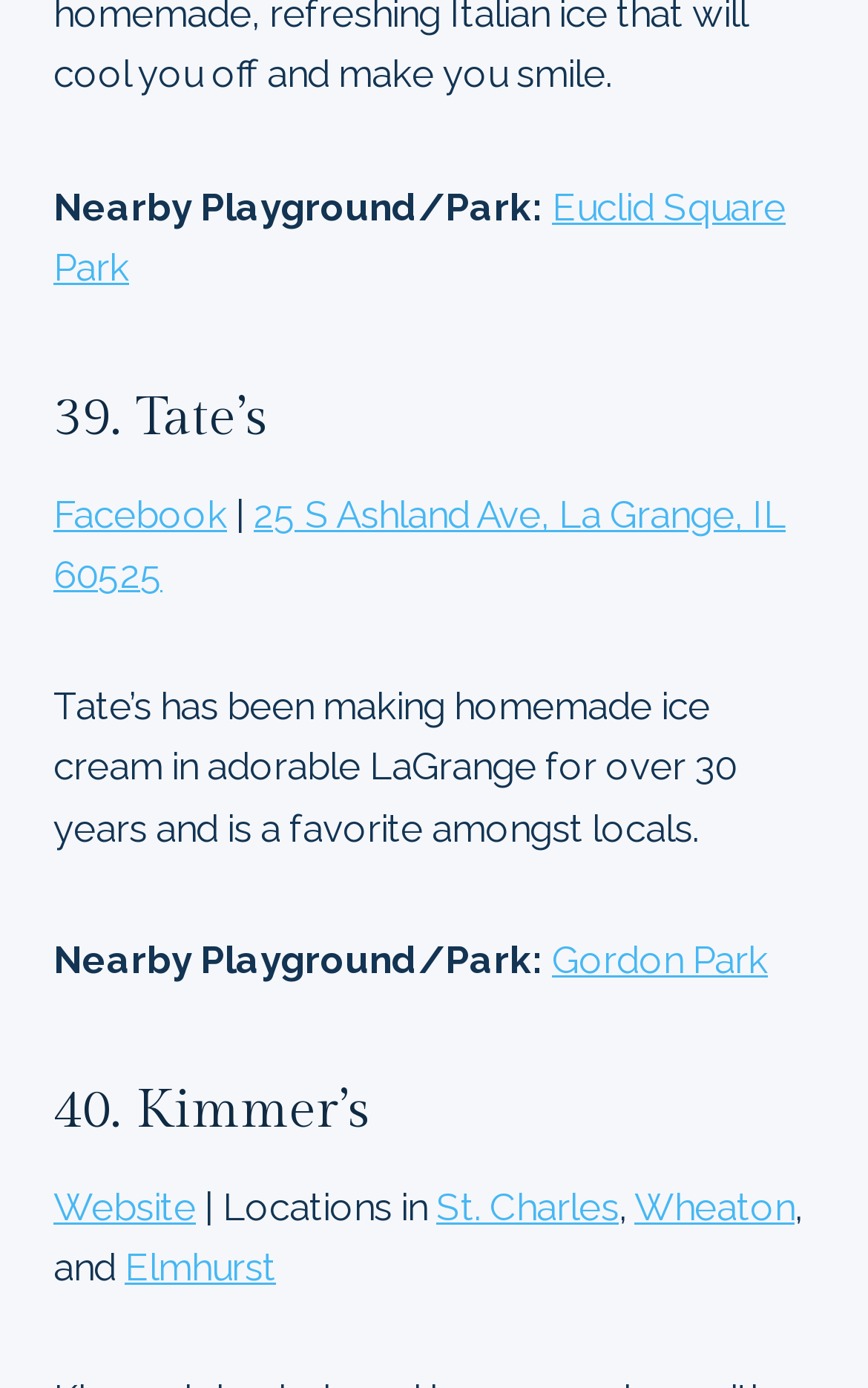Can you give a detailed response to the following question using the information from the image? What is the name of the park near Tate’s?

The answer can be found in the link 'Euclid Square Park' which is located near the text 'Nearby Playground/Park:', indicating that Euclid Square Park is a nearby park.